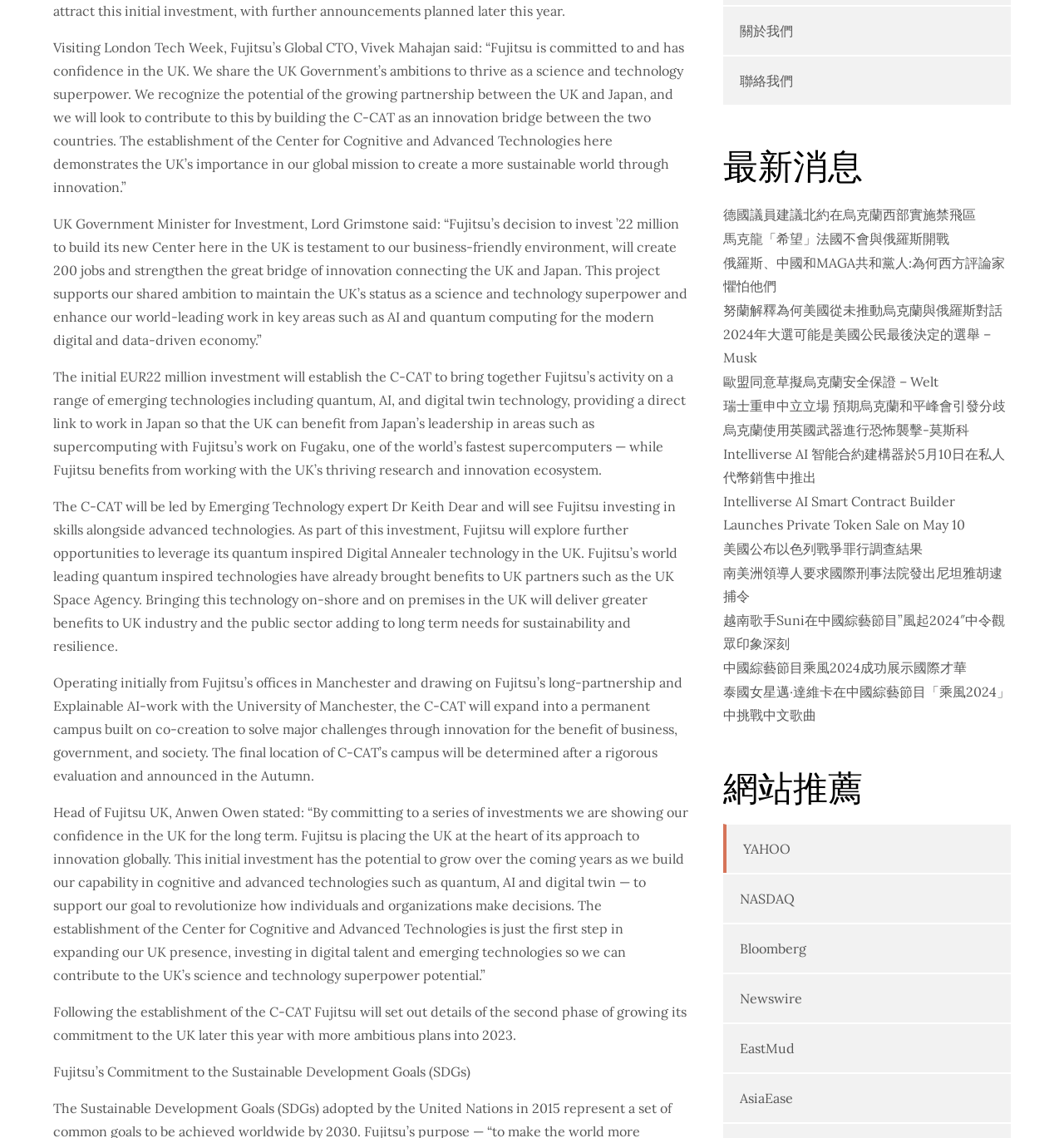Kindly determine the bounding box coordinates of the area that needs to be clicked to fulfill this instruction: "Read the latest news".

[0.68, 0.123, 0.95, 0.166]